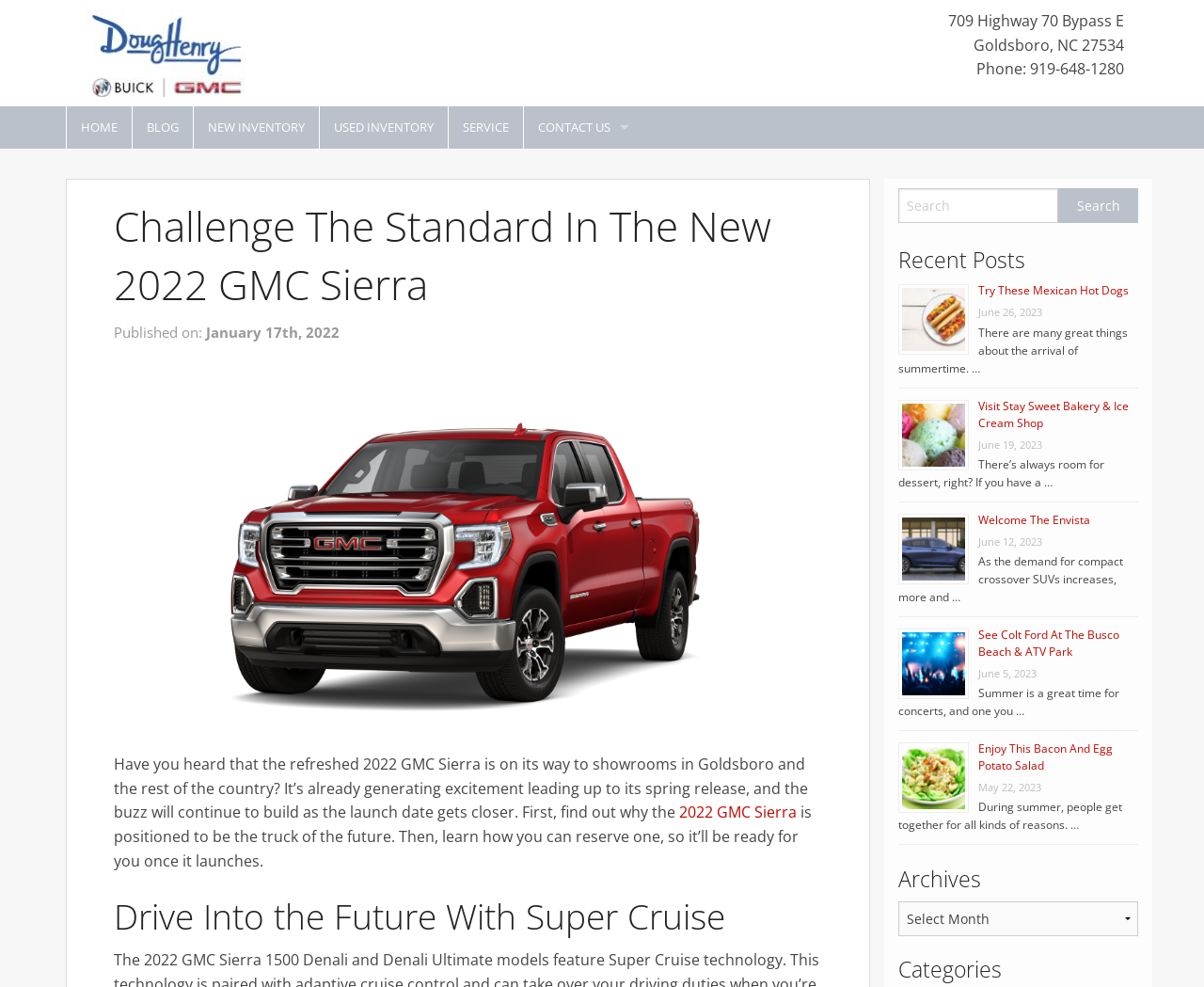Identify the bounding box coordinates of the clickable section necessary to follow the following instruction: "Read the blog post about Mexican Hot Dogs". The coordinates should be presented as four float numbers from 0 to 1, i.e., [left, top, right, bottom].

[0.812, 0.286, 0.938, 0.303]